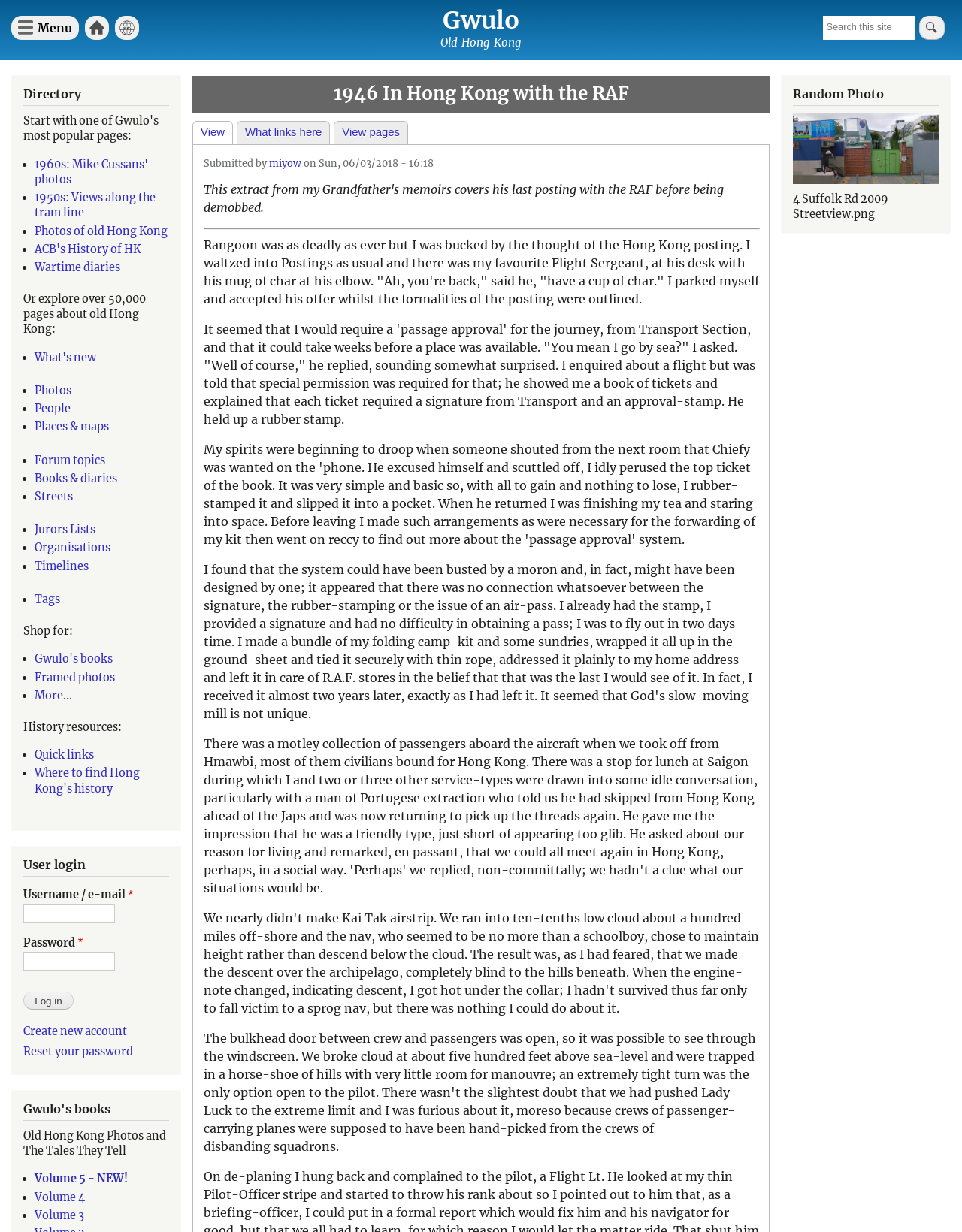Give a succinct answer to this question in a single word or phrase: 
What is the name of the website?

Gwulo